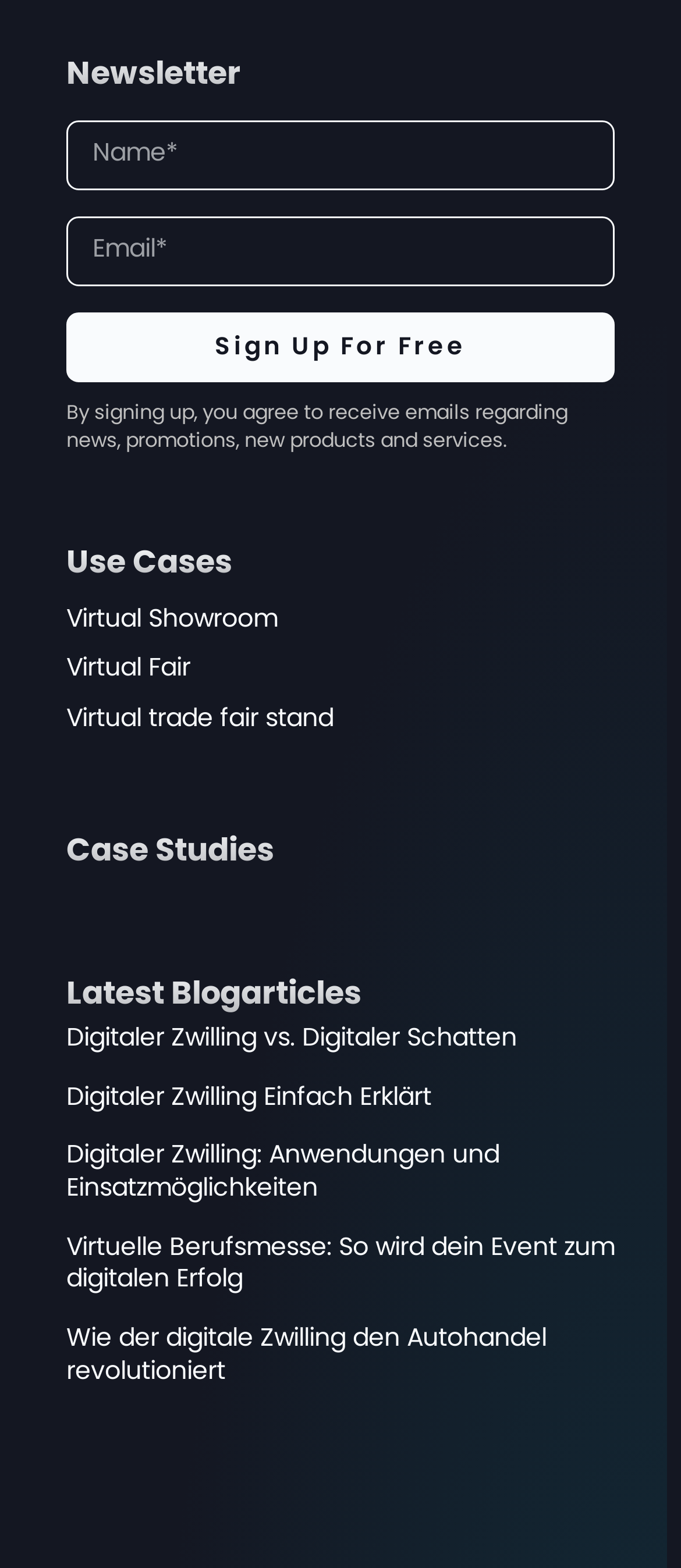Please locate the bounding box coordinates of the element's region that needs to be clicked to follow the instruction: "Learn about digital twin vs digital shadow". The bounding box coordinates should be provided as four float numbers between 0 and 1, i.e., [left, top, right, bottom].

[0.097, 0.652, 0.903, 0.673]